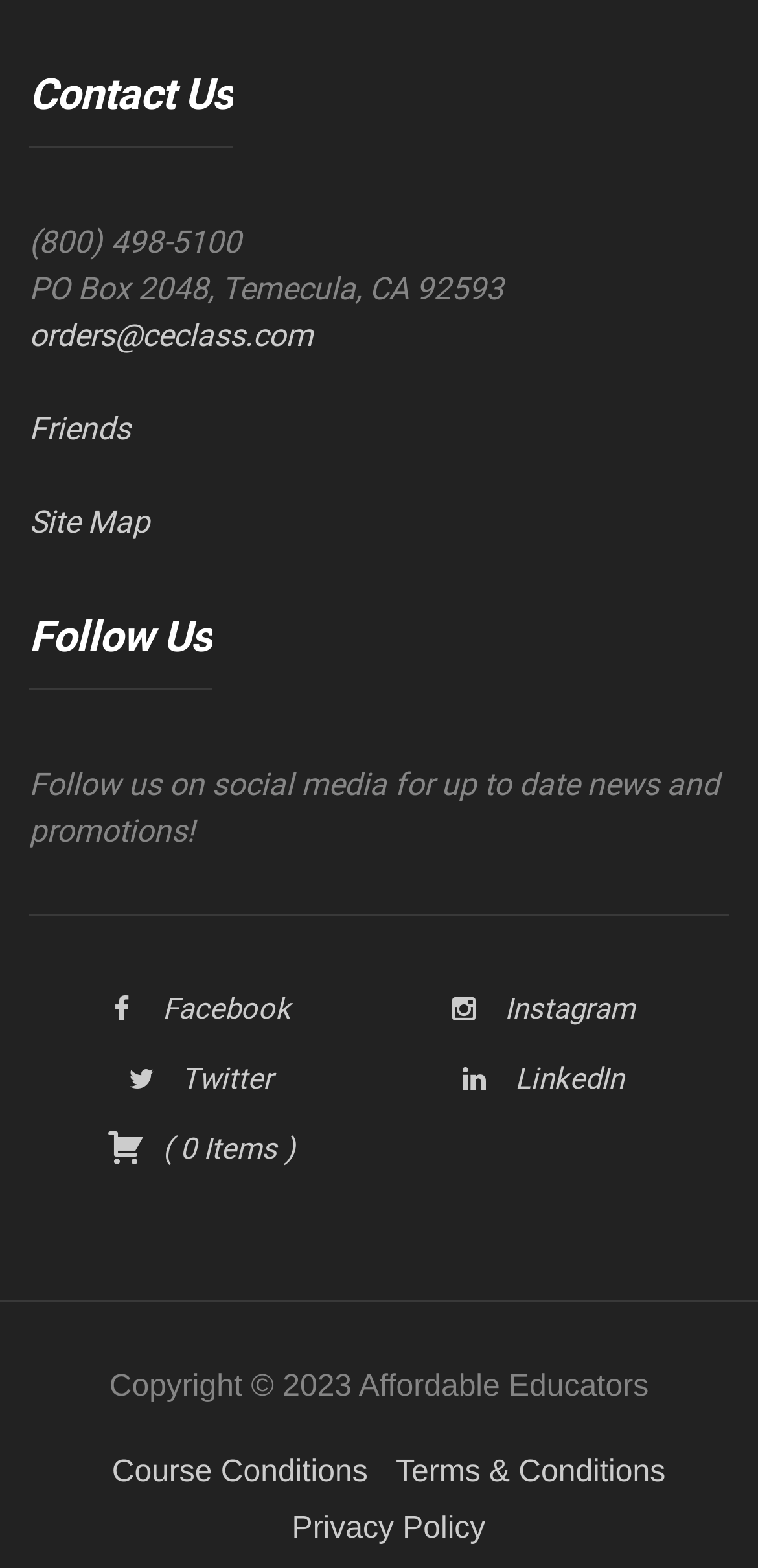What is the email address for orders?
Respond to the question with a single word or phrase according to the image.

orders@ceclass.com